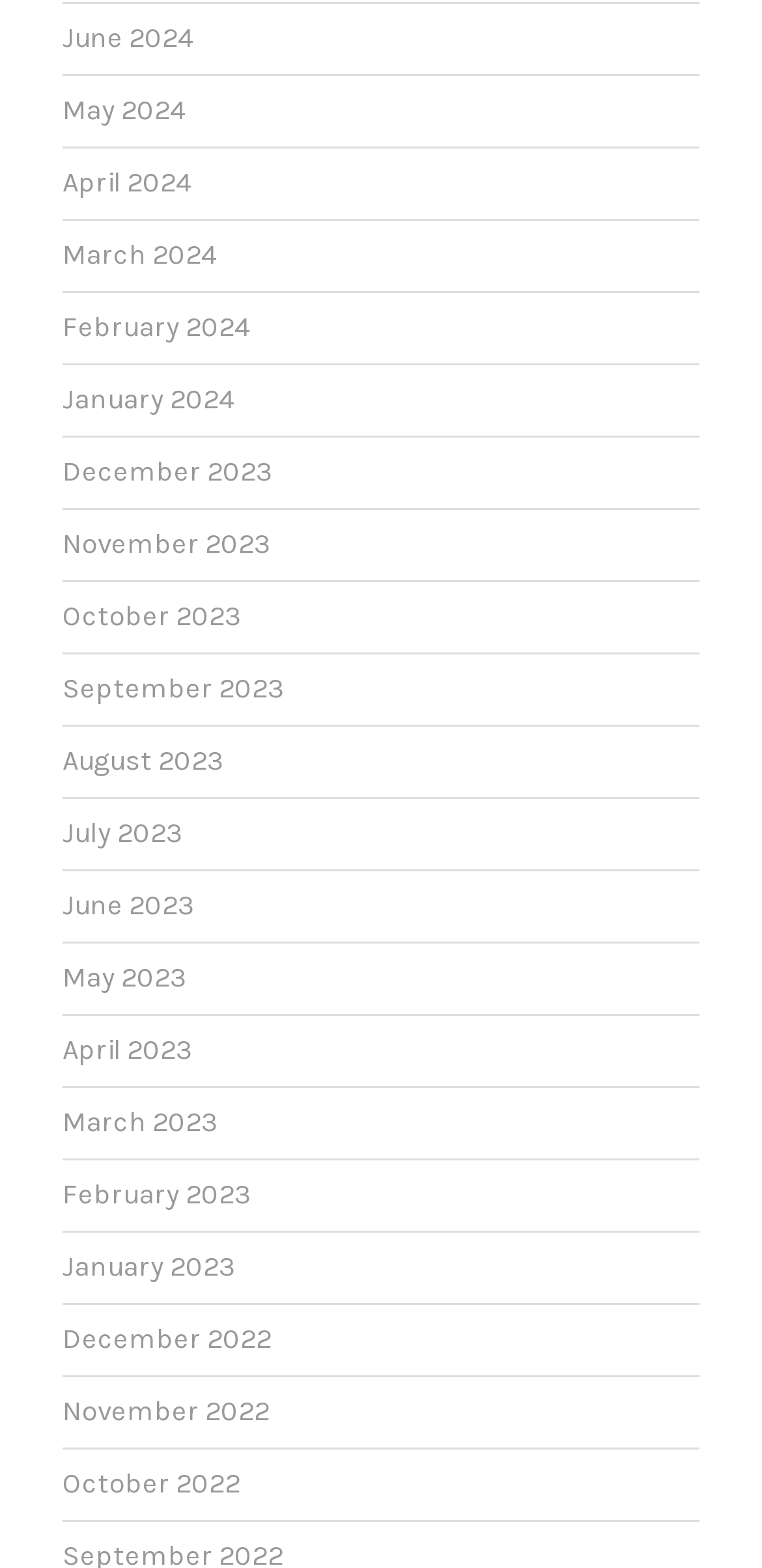Examine the image and give a thorough answer to the following question:
What is the latest month available in 2023?

By examining the list of links on the webpage, I found that the latest month available in 2023 is July 2023, which is located near the top of the list.